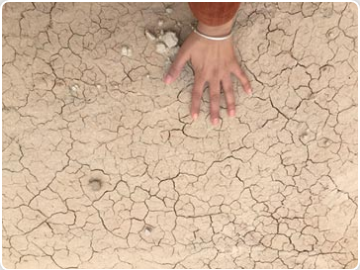What theme does the visual metaphor resonate with? From the image, respond with a single word or brief phrase.

Depression